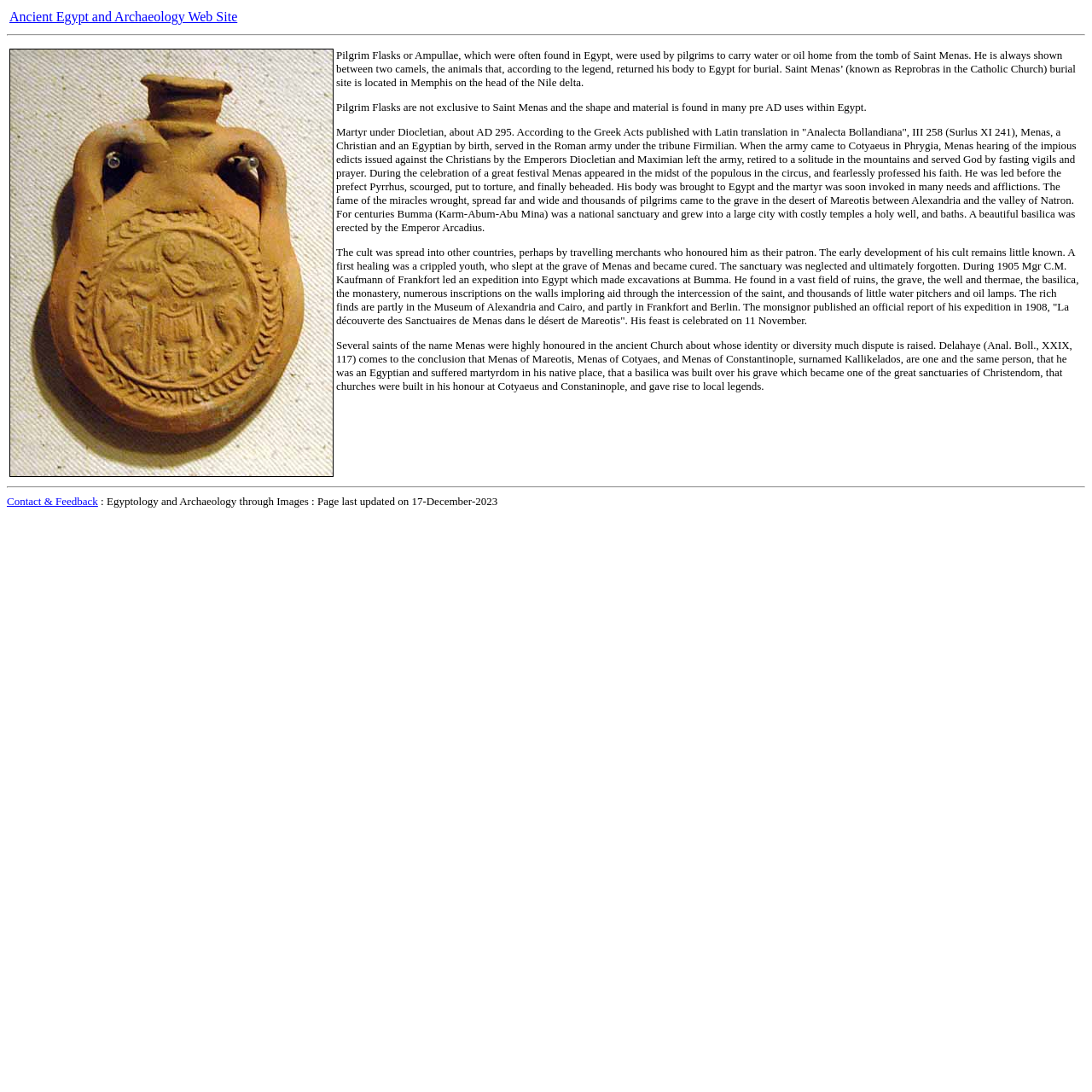Describe all the visual and textual components of the webpage comprehensively.

The webpage is about Ancient Egypt and Archaeology, specifically focused on Saint Menas. At the top, there is a title "Ancient Egypt and Archaeology Web Site" which is also a link. Below the title, there is a horizontal separator. 

The main content is divided into two sections. On the left, there is a long paragraph of text that describes Saint Menas, including his life, martyrdom, and the discovery of his sanctuary. The text is accompanied by an image of Saint Menas, which is positioned above the text. 

On the right side of the main content, there is an empty space. At the bottom of the page, there are three lines of text. The first line is a link to "Contact & Feedback". The second line displays the text "Egyptology and Archaeology through Images : Page last updated on". The third line shows the date "17-December-2023".